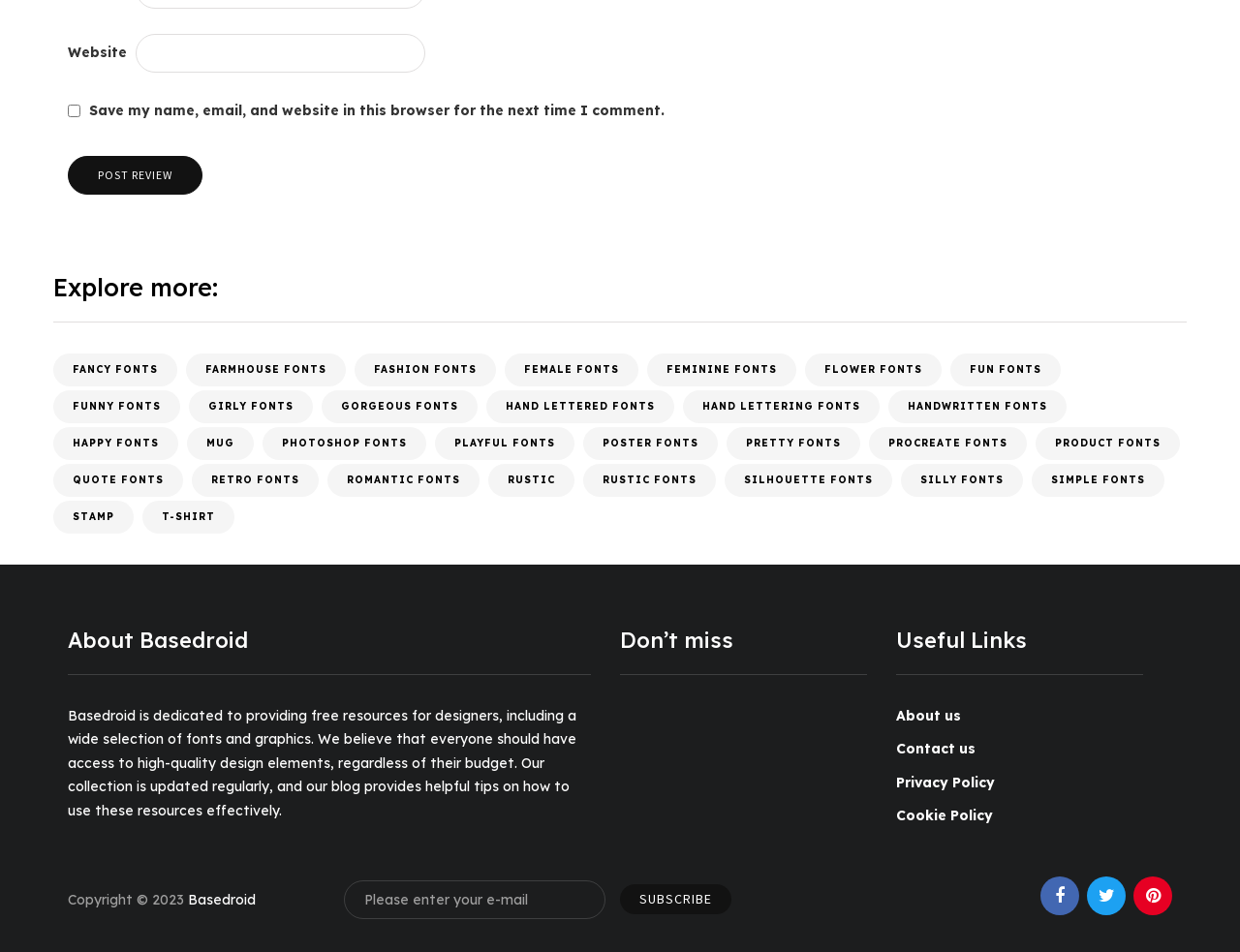Please provide a one-word or short phrase answer to the question:
What is the purpose of Basedroid?

Providing free resources for designers